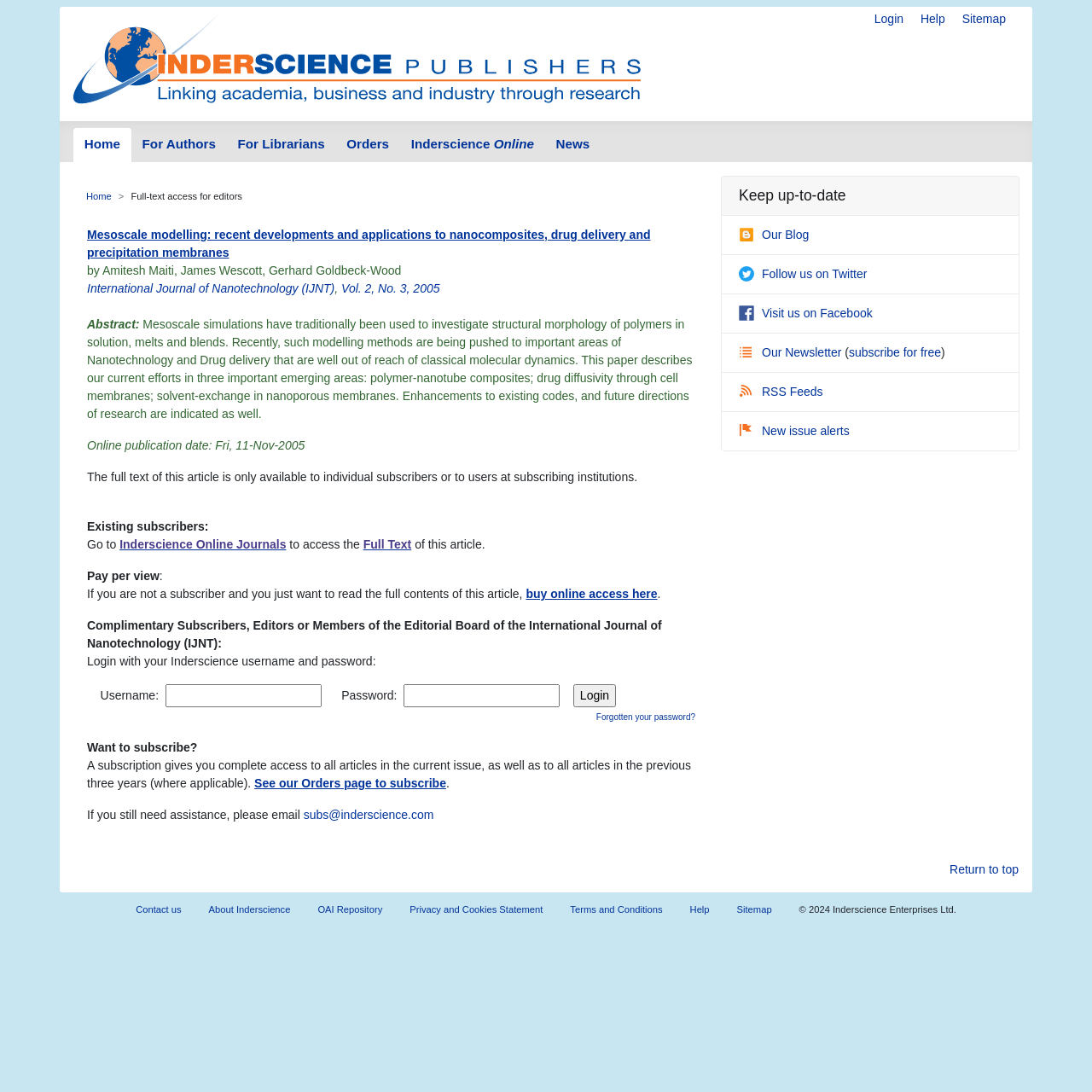Provide the bounding box coordinates for the UI element that is described as: "walther@fries.law".

None